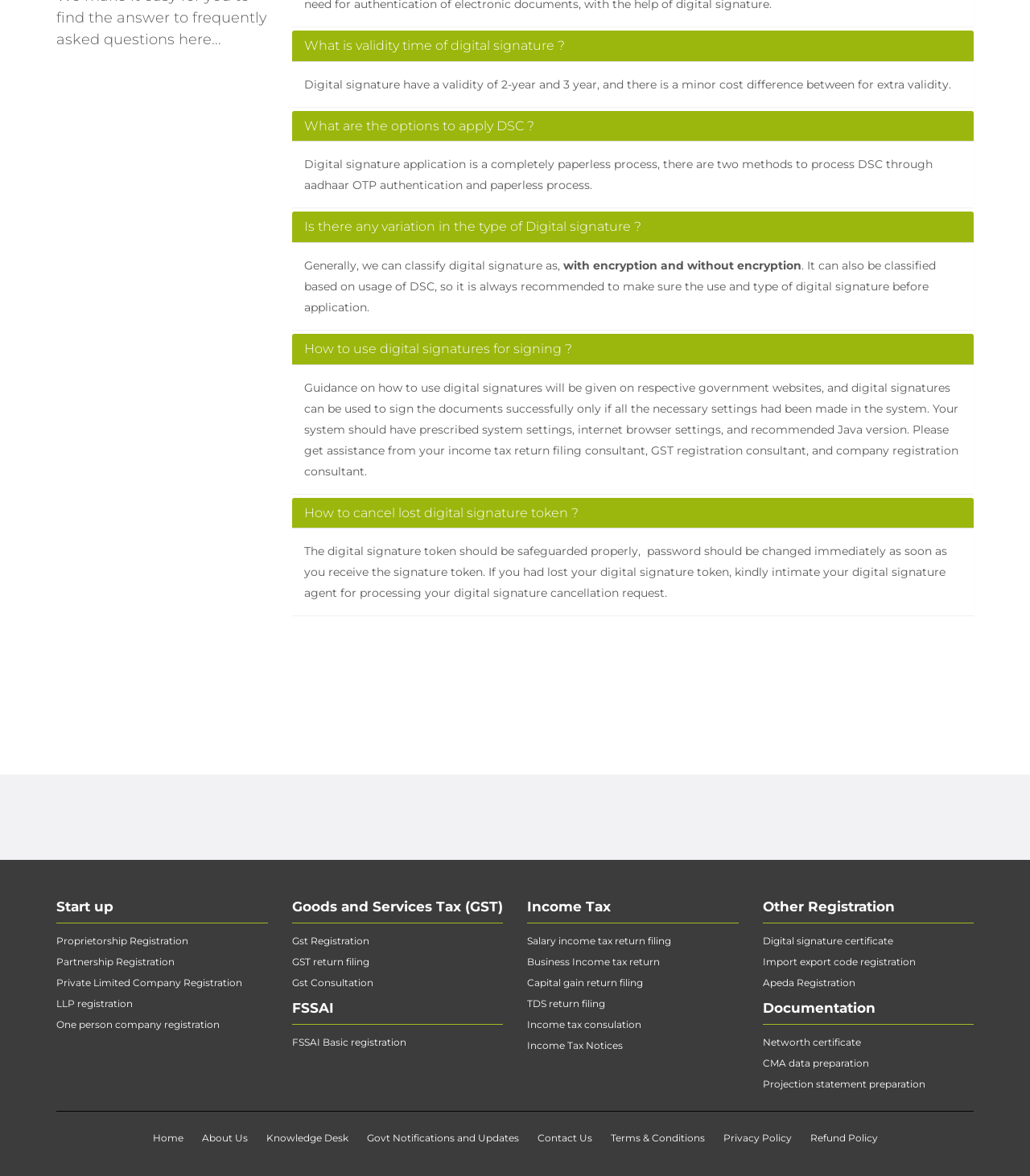What should be done if a digital signature token is lost?
Please respond to the question thoroughly and include all relevant details.

If a digital signature token is lost, the user should intimate their digital signature agent for processing the digital signature cancellation request. It is also recommended to safeguard the token properly and change the password immediately after receiving it.